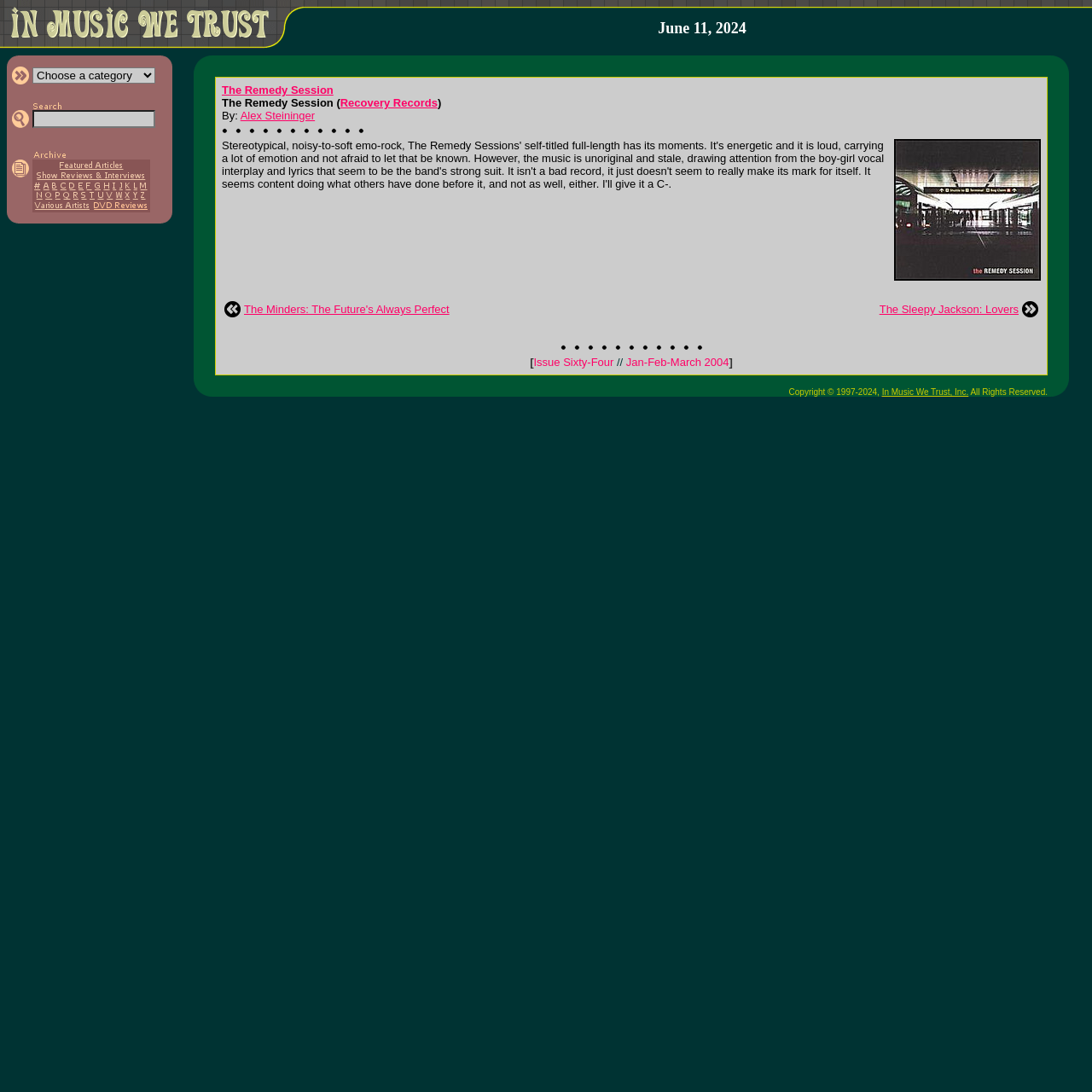What is the name of the record label mentioned?
Using the image as a reference, give a one-word or short phrase answer.

Recovery Records